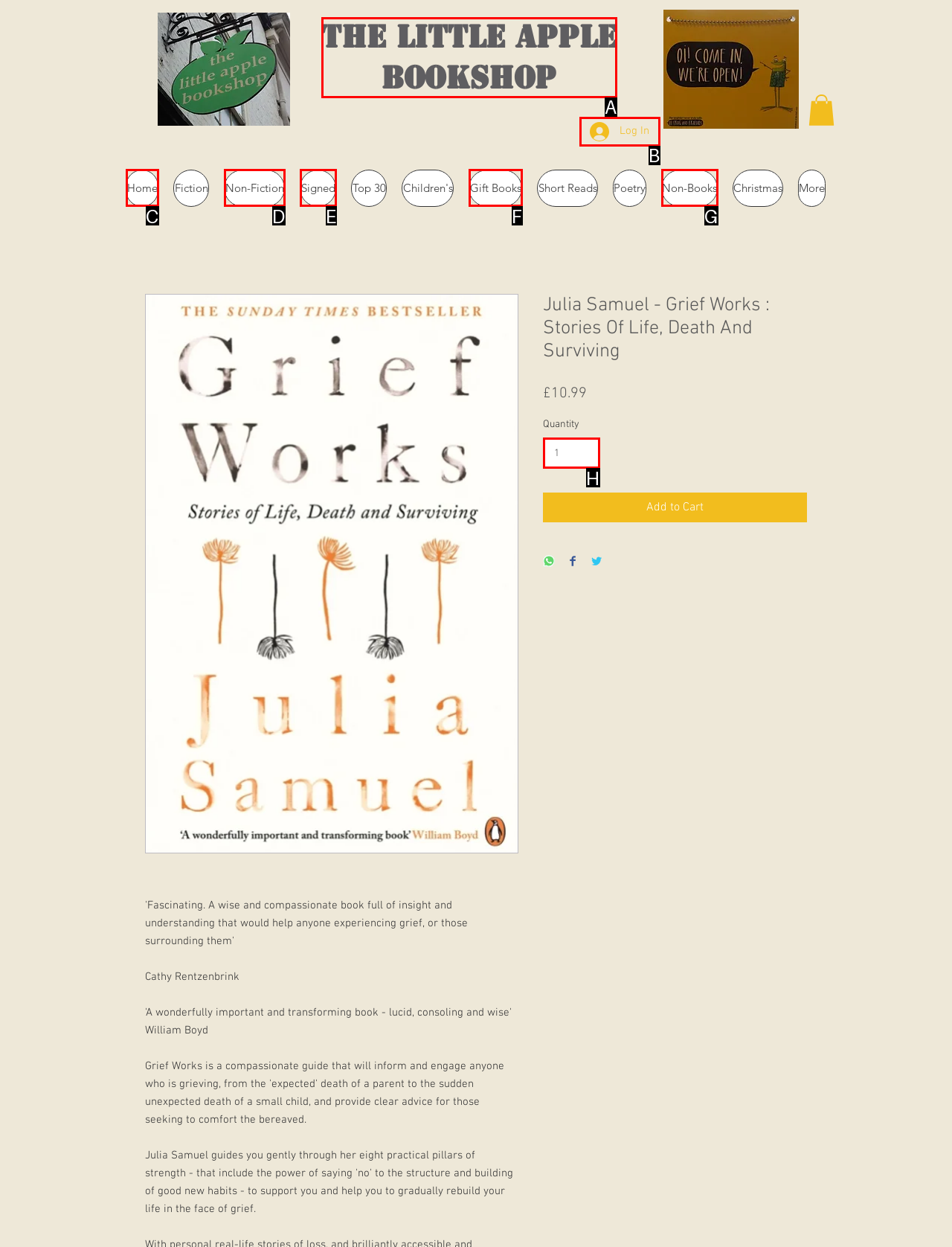Which lettered option should I select to achieve the task: Click the Log In button according to the highlighted elements in the screenshot?

B